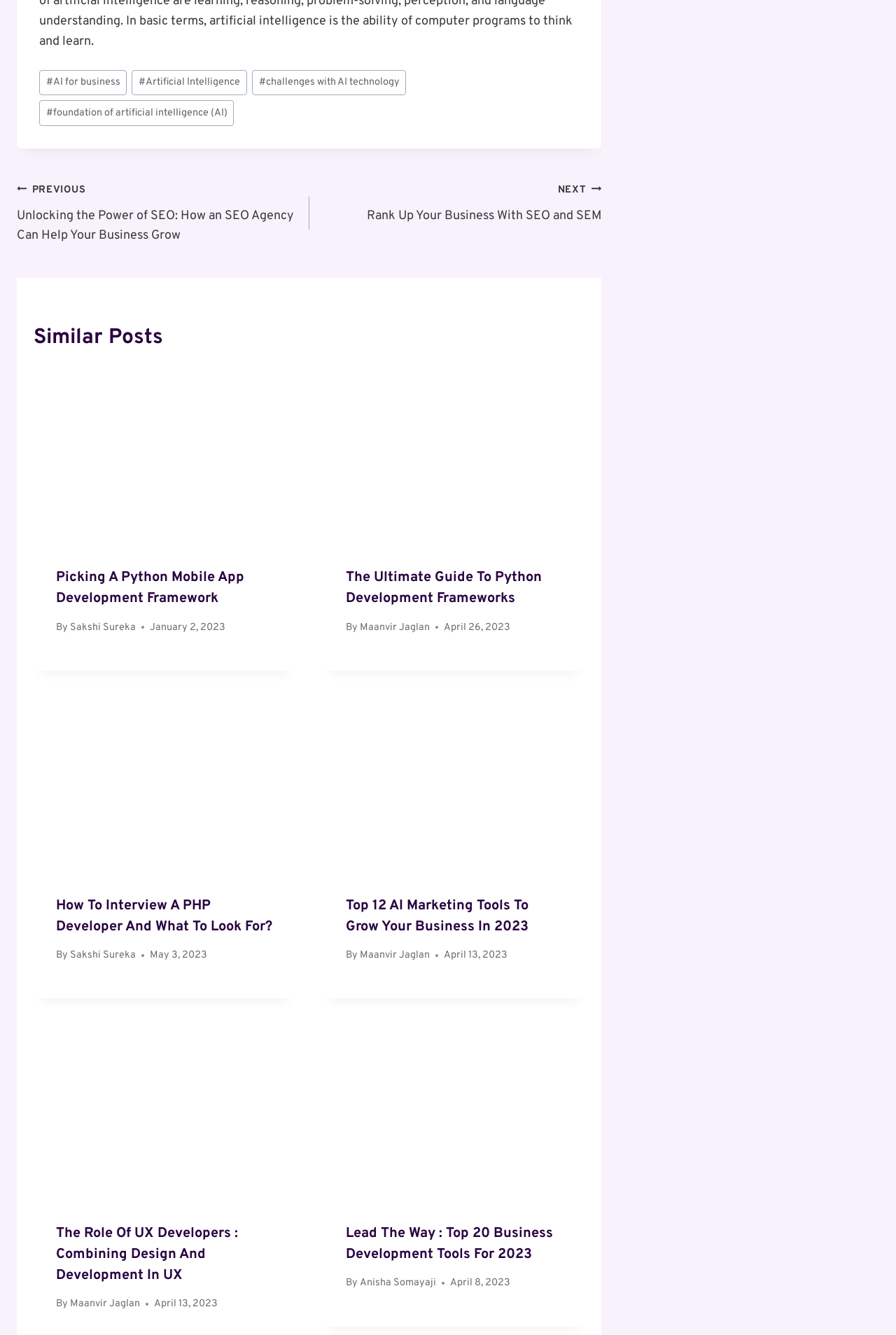Identify the bounding box coordinates of the region that should be clicked to execute the following instruction: "Click on 'PREVIOUS Unlocking the Power of SEO: How an SEO Agency Can Help Your Business Grow'".

[0.019, 0.135, 0.345, 0.185]